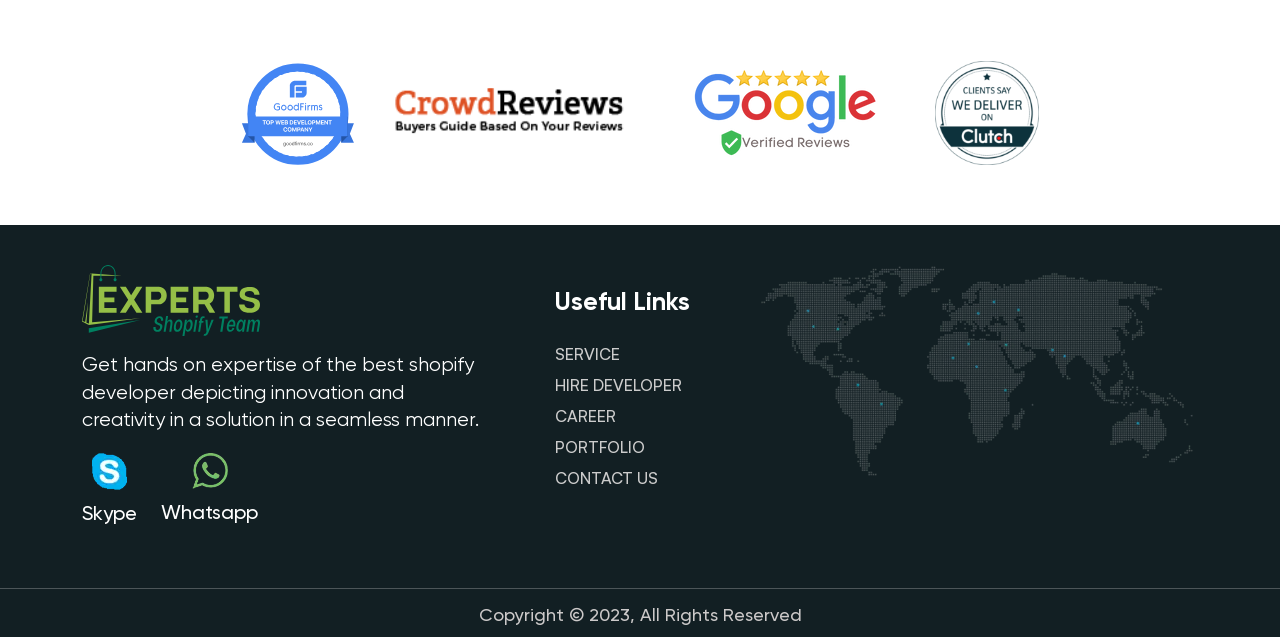Find the bounding box of the web element that fits this description: "Skype".

[0.064, 0.722, 0.107, 0.828]